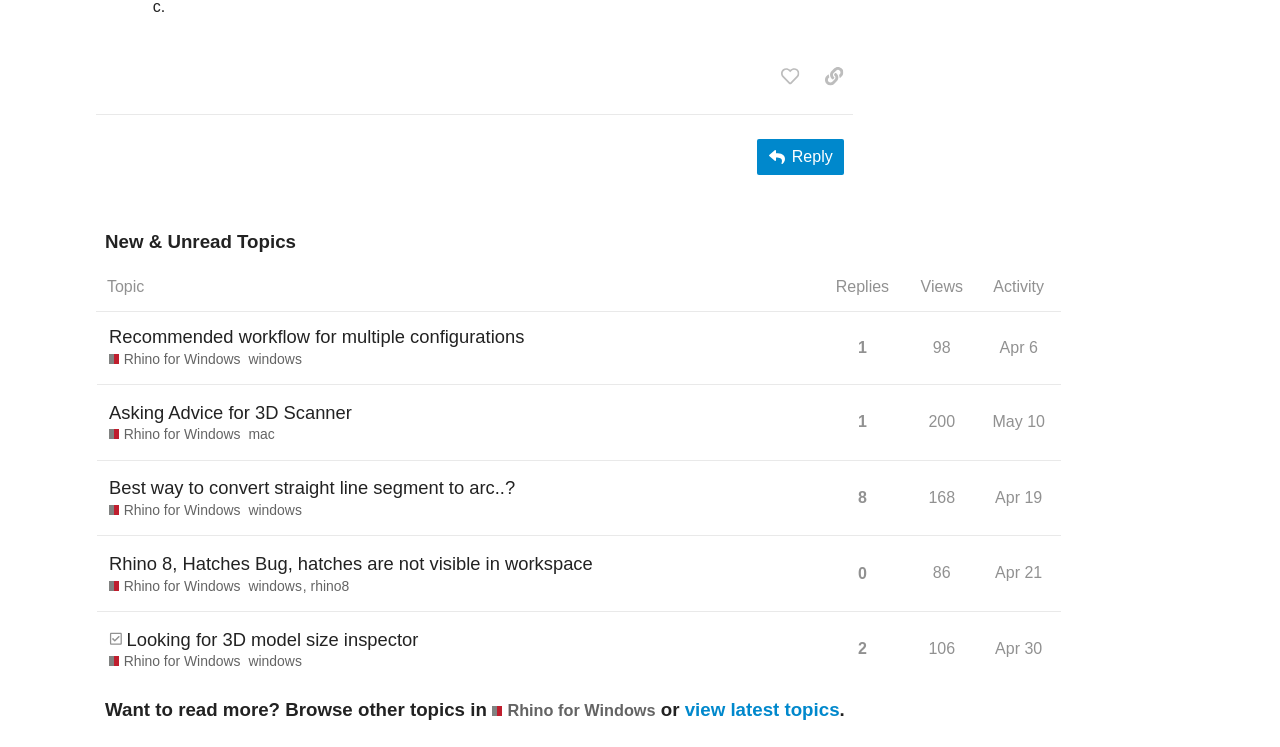From the element description: "Asking Advice for 3D Scanner", extract the bounding box coordinates of the UI element. The coordinates should be expressed as four float numbers between 0 and 1, in the order [left, top, right, bottom].

[0.085, 0.518, 0.275, 0.586]